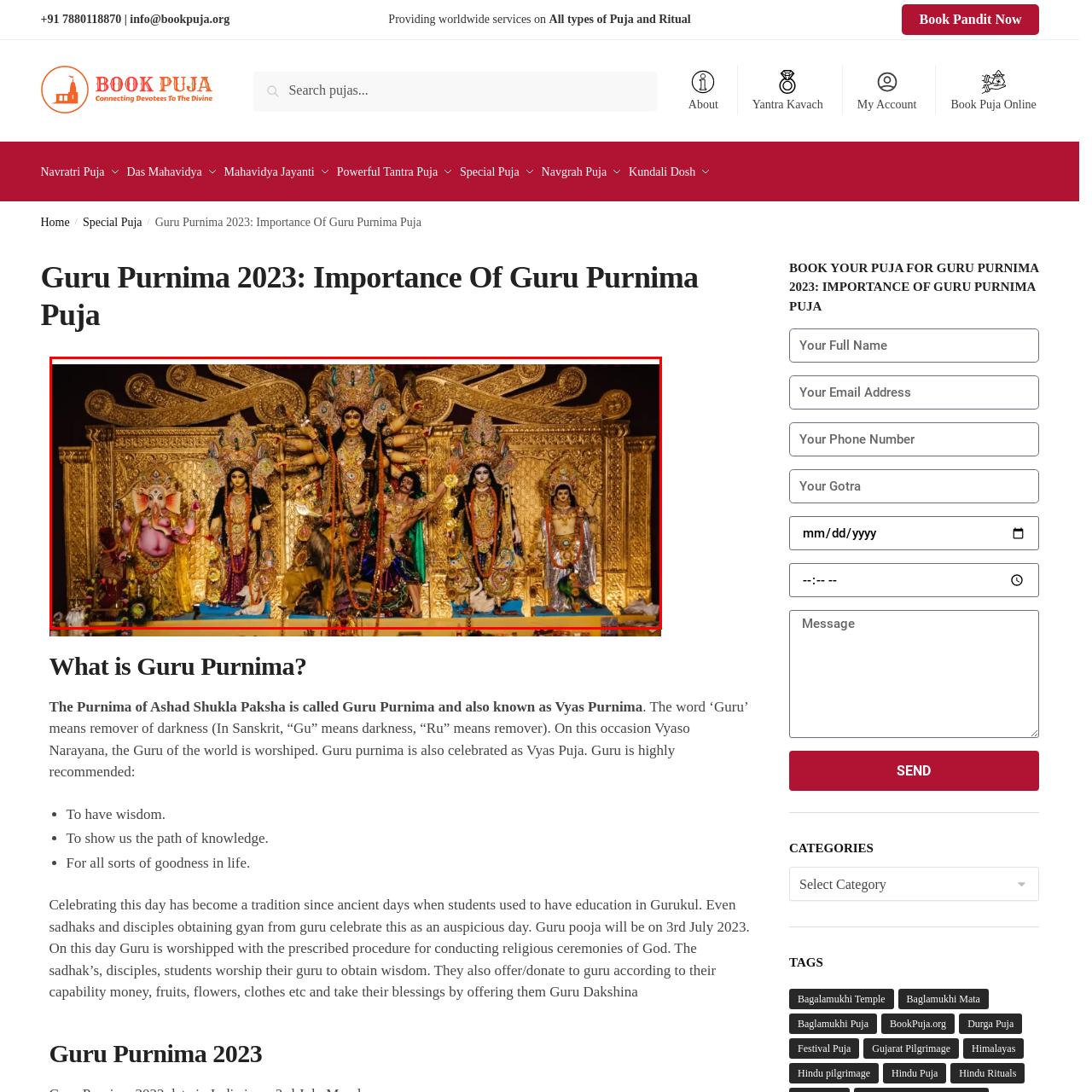Check the image inside the red boundary and briefly answer: How many arms does Goddess Durga have?

Multiple